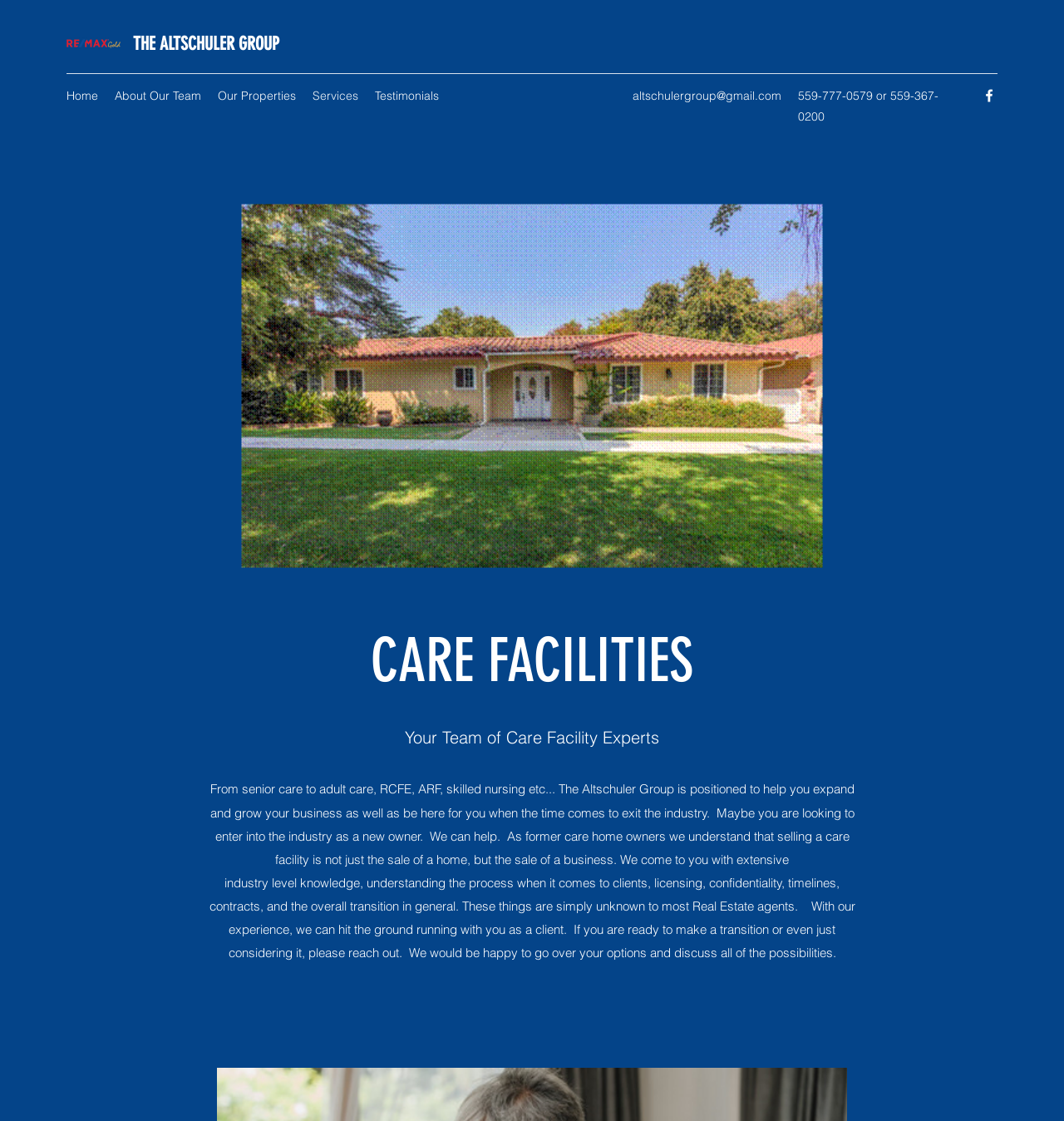What is the phone number?
Please use the image to provide a one-word or short phrase answer.

559-777-0579 or 559-367-0200